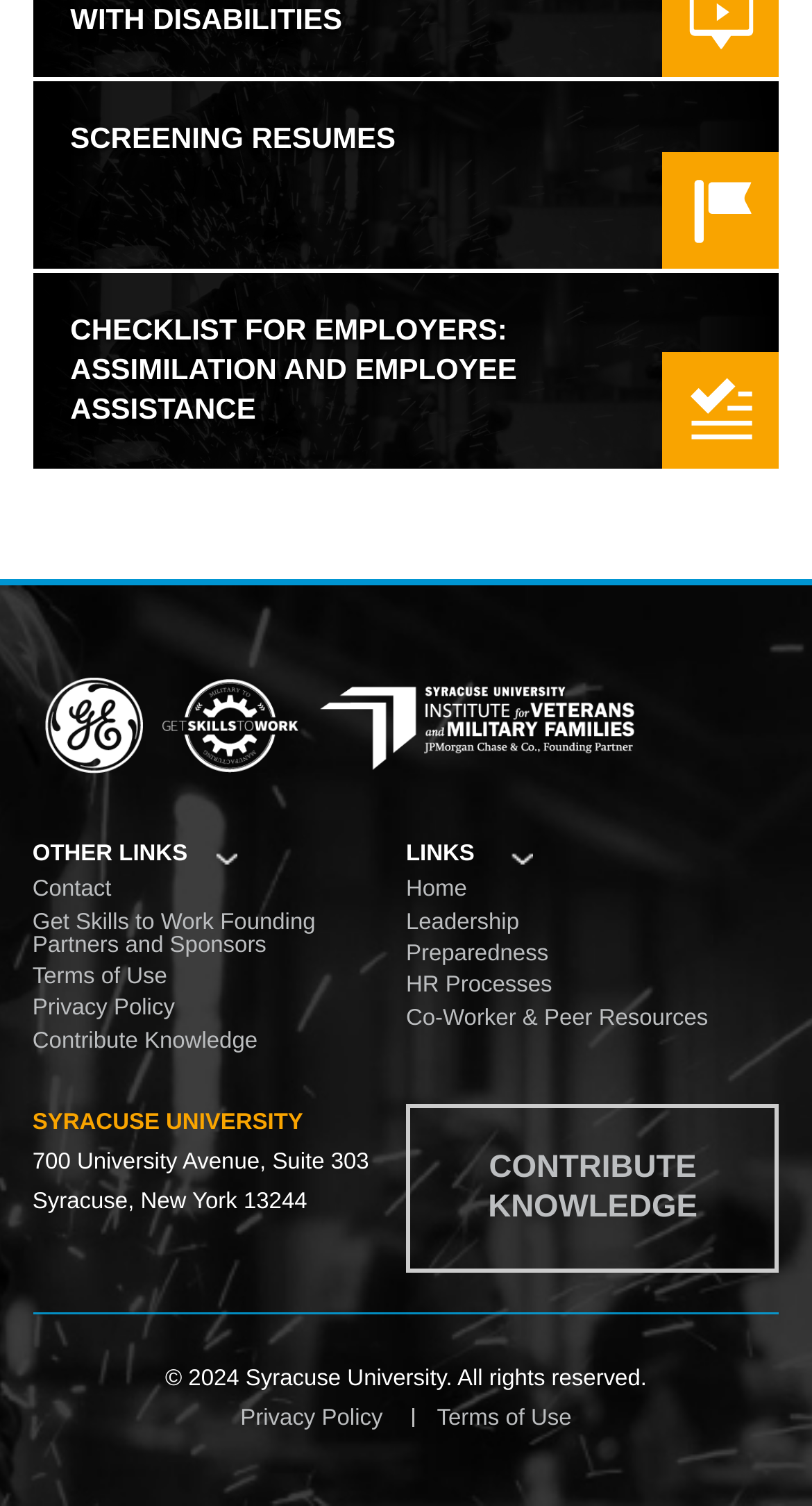Pinpoint the bounding box coordinates of the clickable area needed to execute the instruction: "Read the 'Privacy Policy'". The coordinates should be specified as four float numbers between 0 and 1, i.e., [left, top, right, bottom].

[0.04, 0.662, 0.215, 0.678]